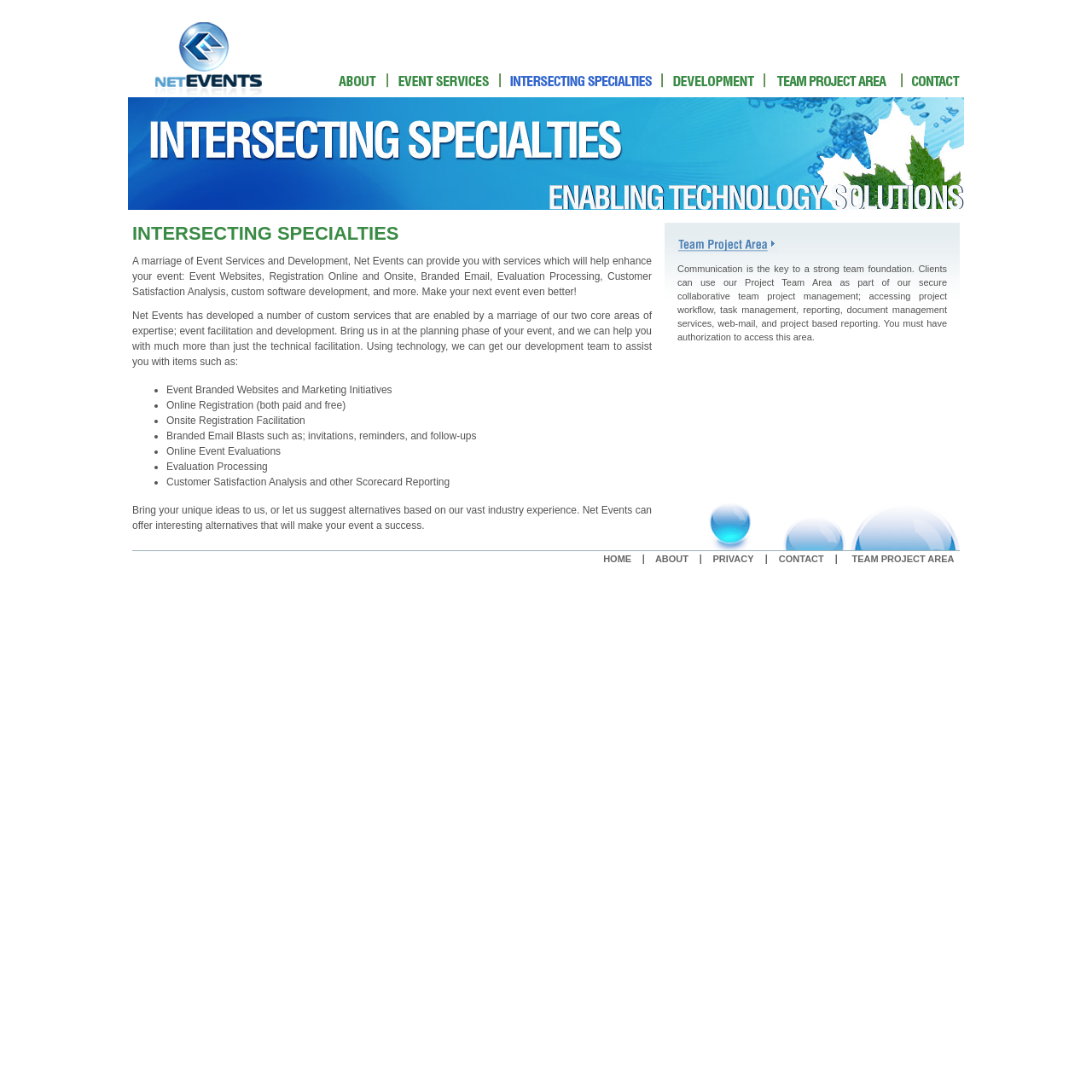Respond to the question below with a single word or phrase:
What is the name of the academy founded by NetEvents for music composition?

Académie des musiques intemporelles